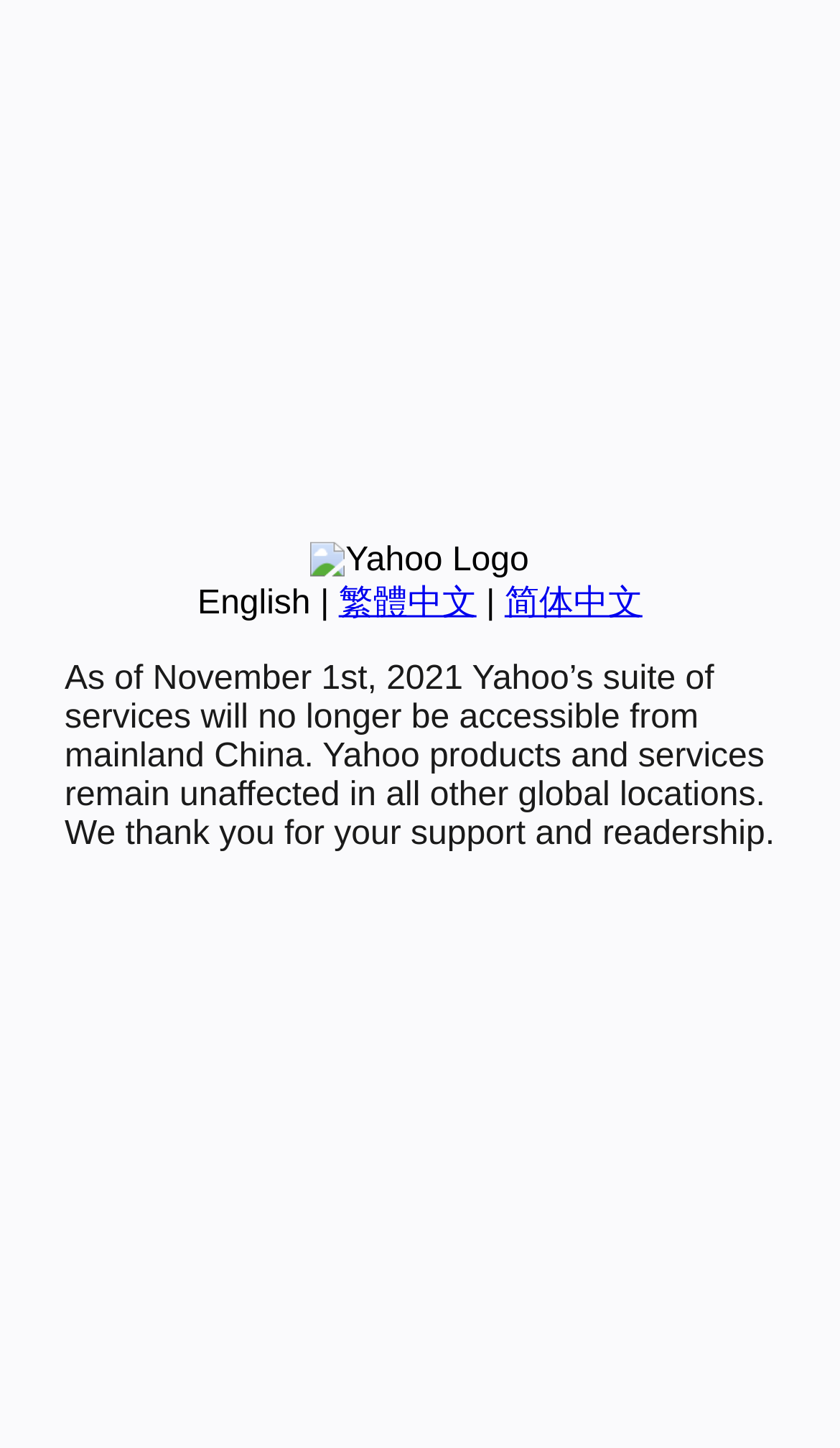Extract the bounding box coordinates for the described element: "English". The coordinates should be represented as four float numbers between 0 and 1: [left, top, right, bottom].

[0.235, 0.404, 0.37, 0.429]